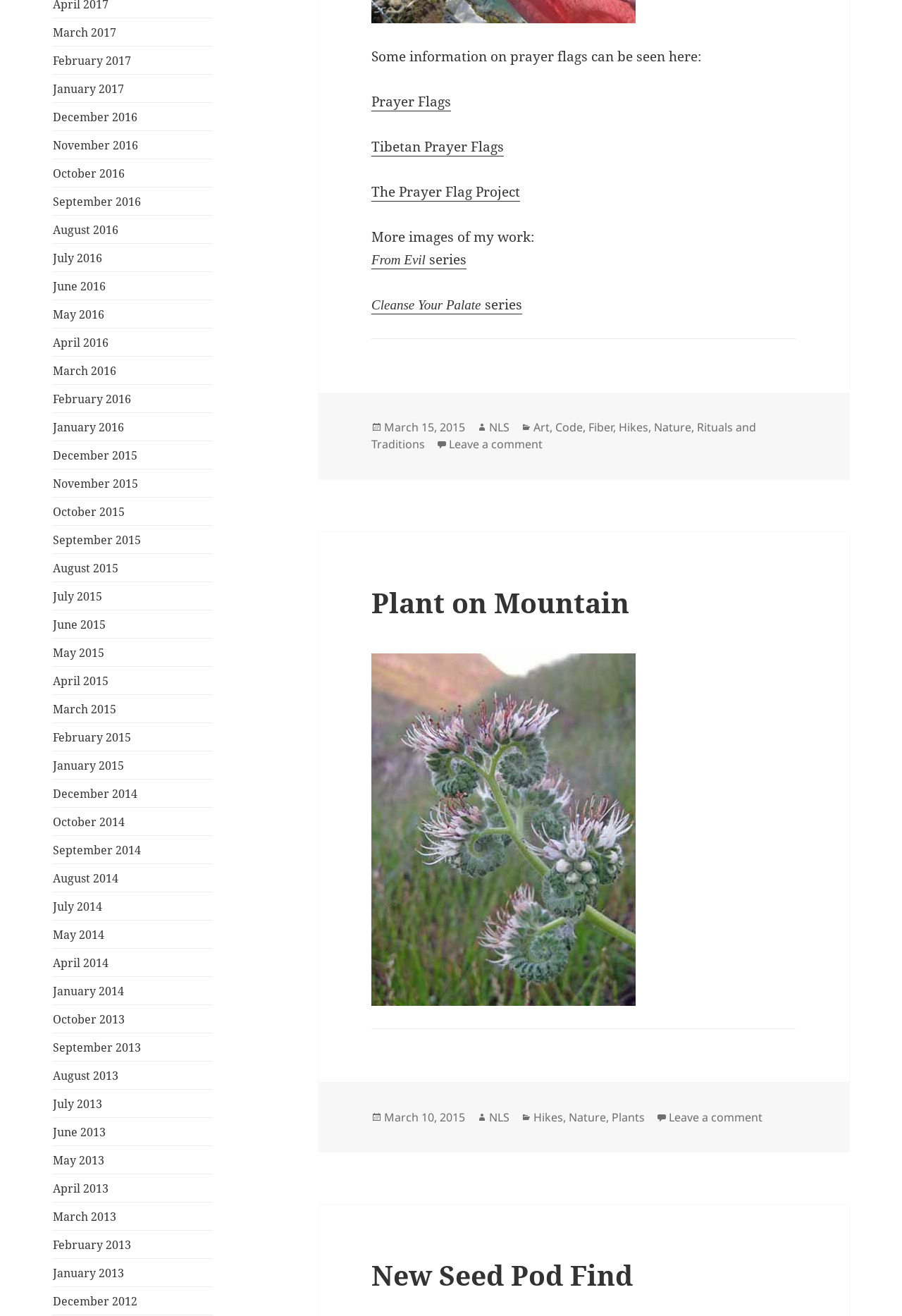Highlight the bounding box coordinates of the region I should click on to meet the following instruction: "View the 'Plant on Mountain' image".

[0.412, 0.496, 0.705, 0.764]